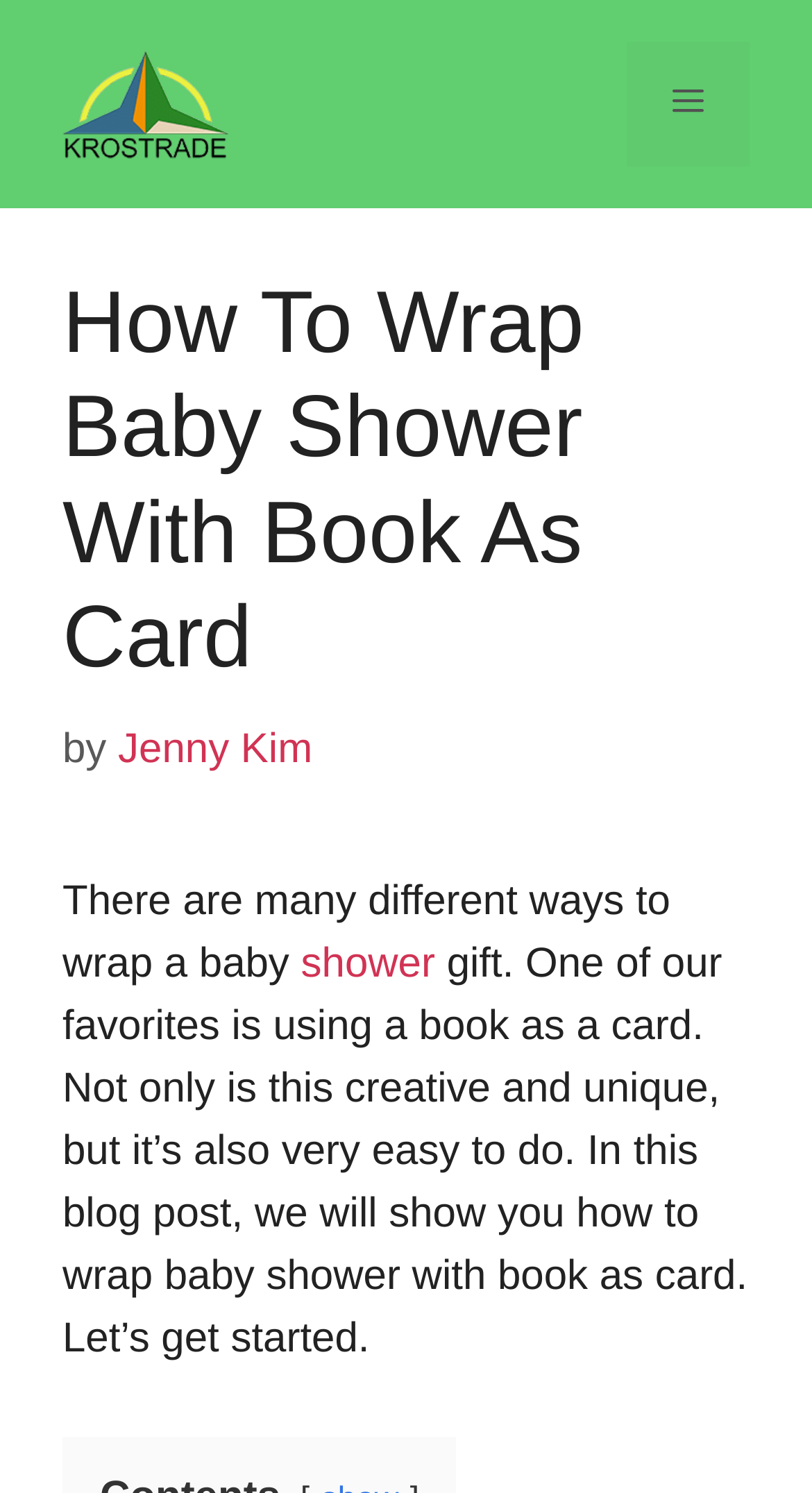Offer a meticulous description of the webpage's structure and content.

The webpage is about wrapping a baby shower gift using a book as a card. At the top, there is a banner with a logo of "Krostrade" on the left and a navigation menu on the right. Below the banner, there is a heading that reads "How To Wrap Baby Shower With Book As Card". 

Under the heading, there is a paragraph of text that explains the idea of using a book as a card, mentioning that it's creative, unique, and easy to do. The text is divided into three sections, with links embedded in the middle section. The author of the post, "Jenny Kim", is credited below the heading.

The overall structure of the webpage is simple, with a clear hierarchy of elements. The main content is centered, with the navigation menu and logo at the top. The text is organized into a single column, making it easy to read and follow.